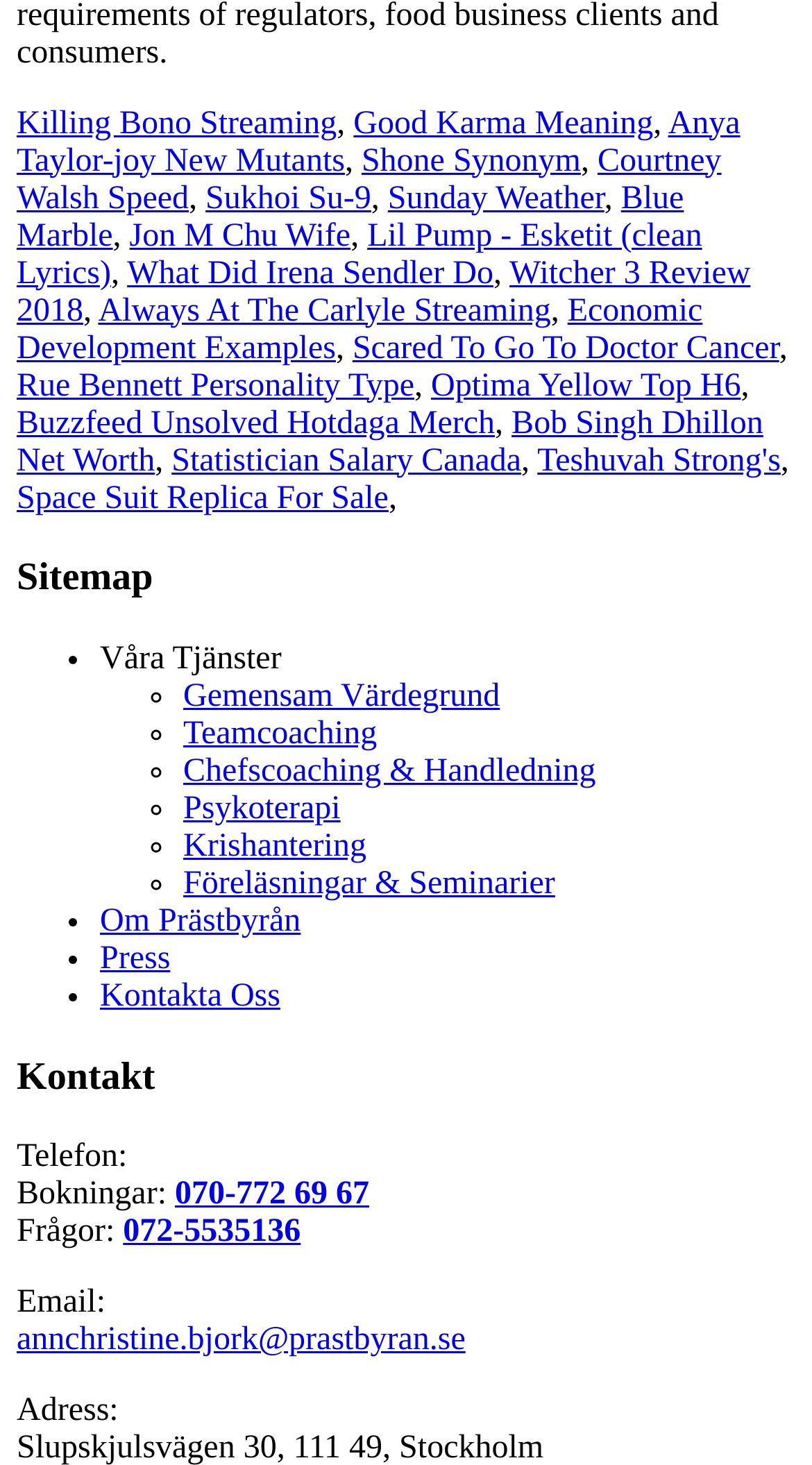Determine the bounding box coordinates of the clickable region to carry out the instruction: "View 'Sitemap'".

[0.021, 0.38, 0.979, 0.411]